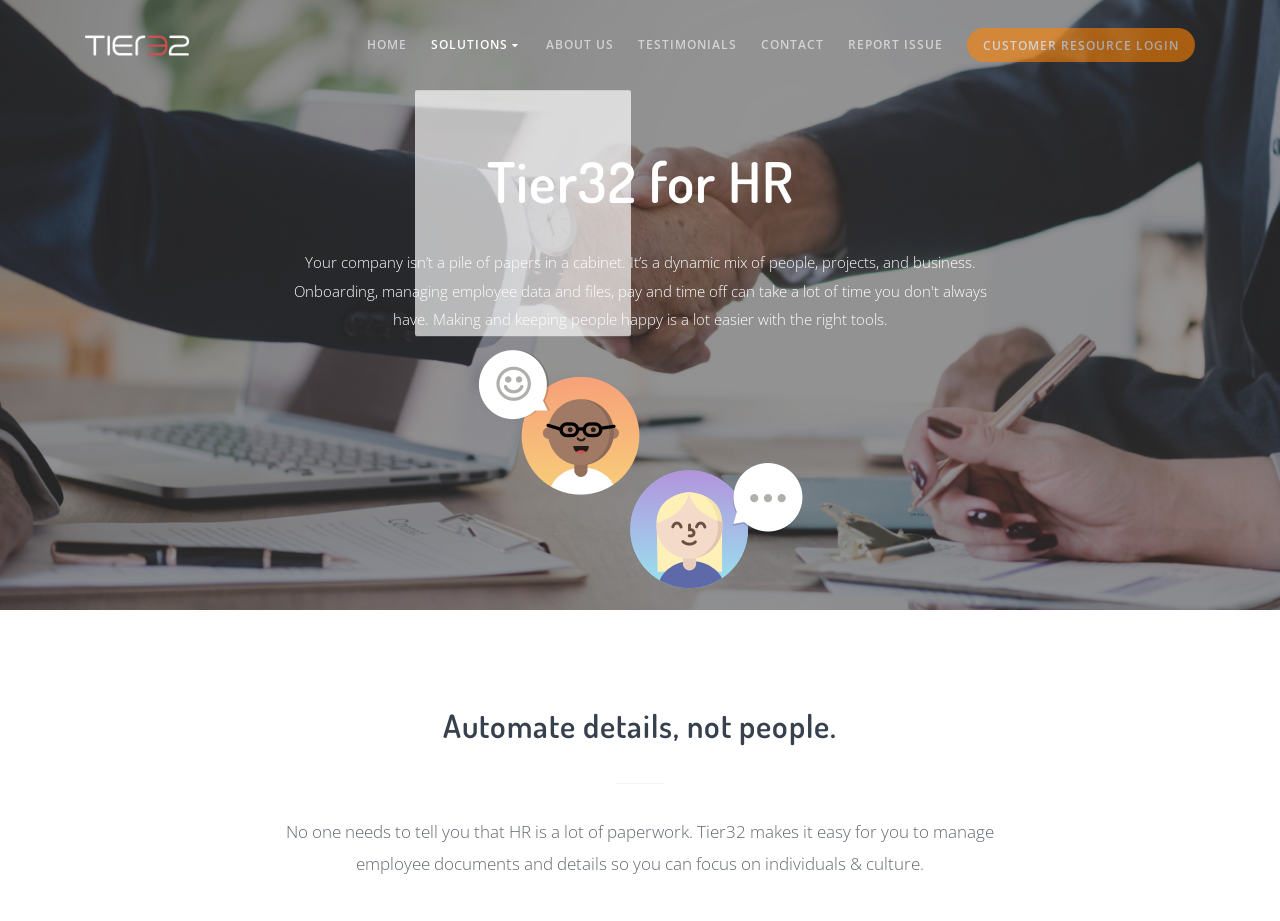Identify the bounding box coordinates for the UI element described as follows: "Home". Ensure the coordinates are four float numbers between 0 and 1, formatted as [left, top, right, bottom].

[0.287, 0.0, 0.318, 0.098]